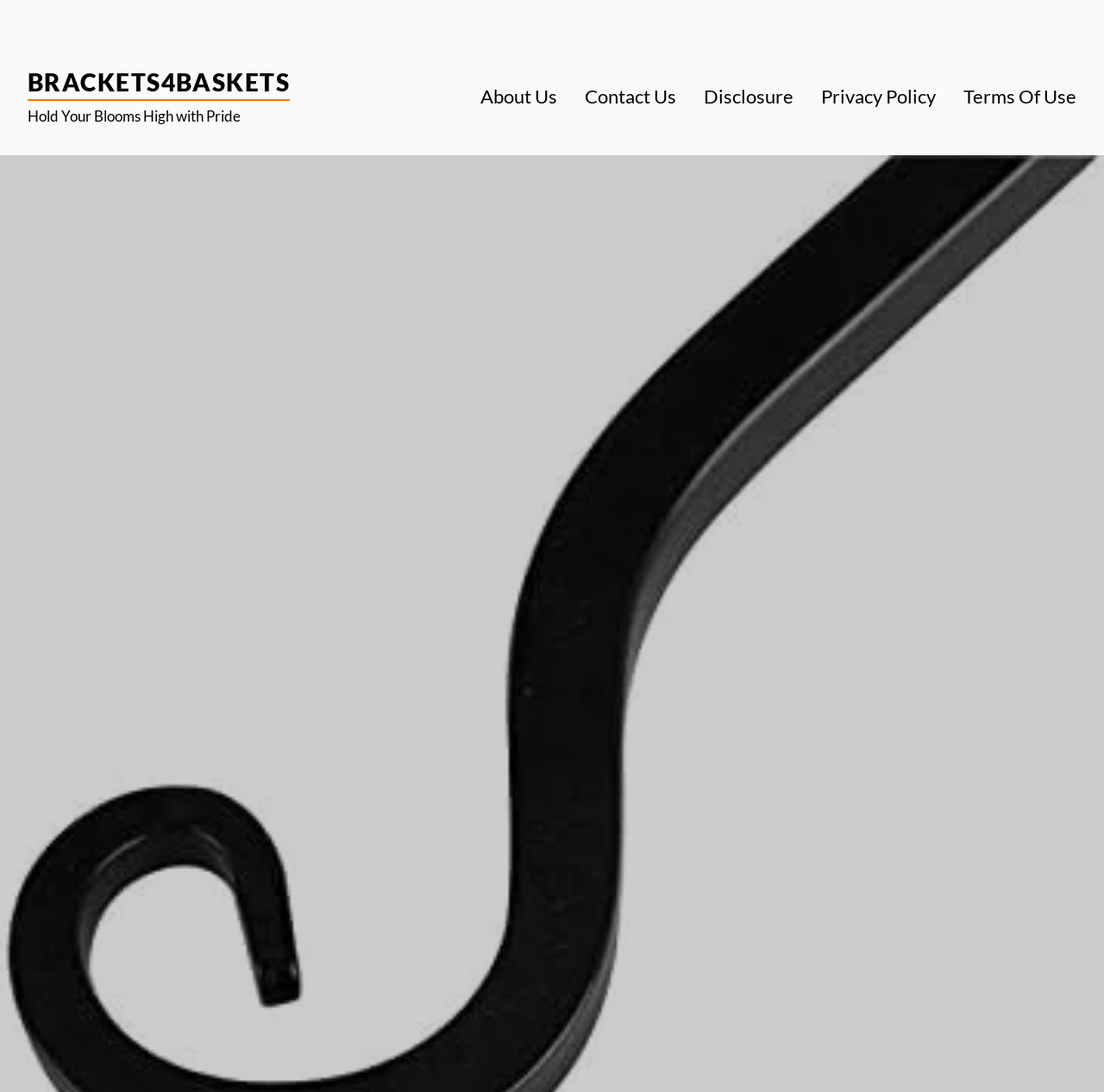Offer a detailed explanation of the webpage layout and contents.

The webpage is a review page for the Tebery 4 Pack Rustic Hanging Plant Bracket. At the top left of the page, there is a heading "BRACKETS4BASKETS" which is also a link. Below the heading, there is a static text "Hold Your Blooms High with Pride". 

On the top right of the page, there is a menu with five links: "About Us", "Contact Us", "Disclosure", "Privacy Policy", and "Terms Of Use". These links are arranged horizontally from left to right.